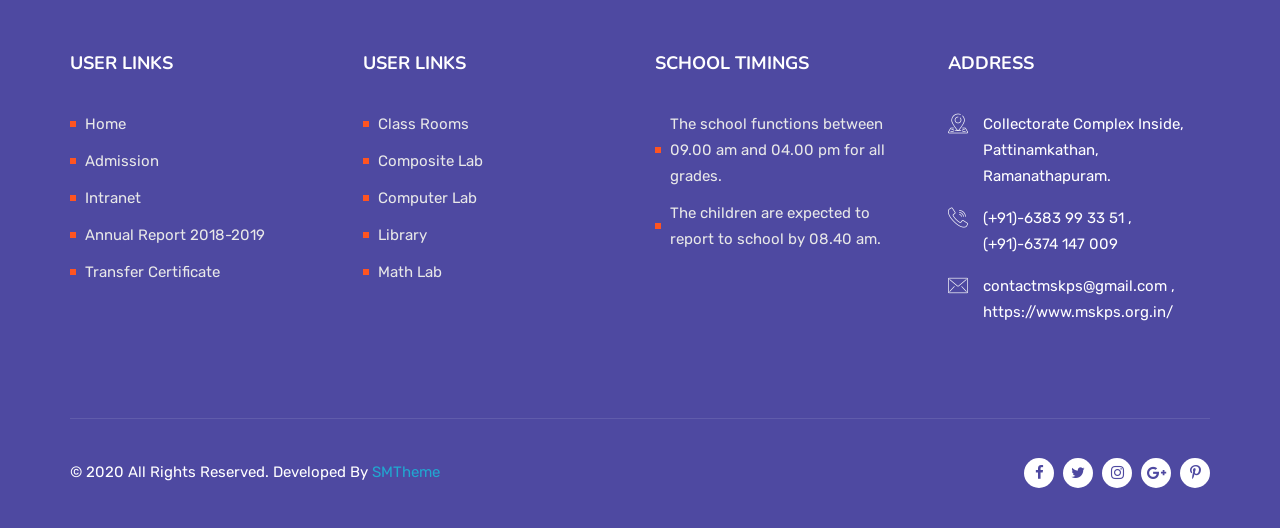Find the bounding box coordinates of the element's region that should be clicked in order to follow the given instruction: "visit computer lab". The coordinates should consist of four float numbers between 0 and 1, i.e., [left, top, right, bottom].

[0.295, 0.358, 0.372, 0.392]